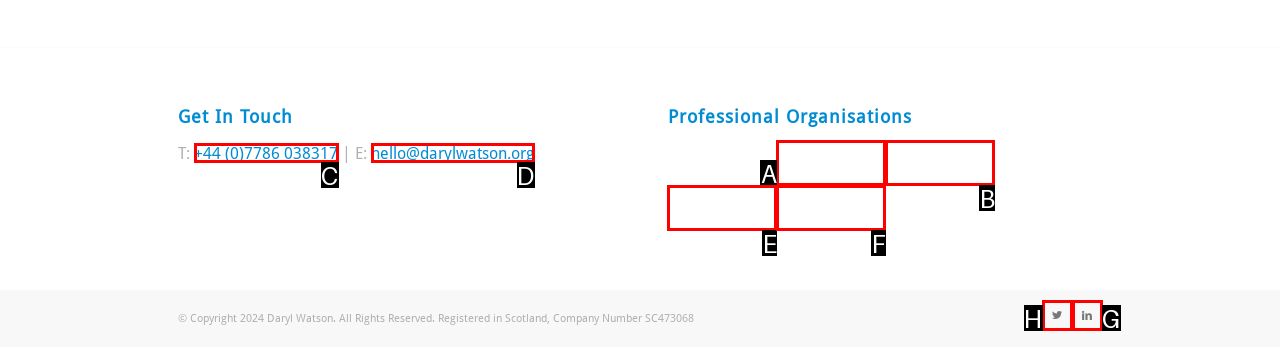Determine which HTML element to click to execute the following task: View LinkedIn profile Answer with the letter of the selected option.

G